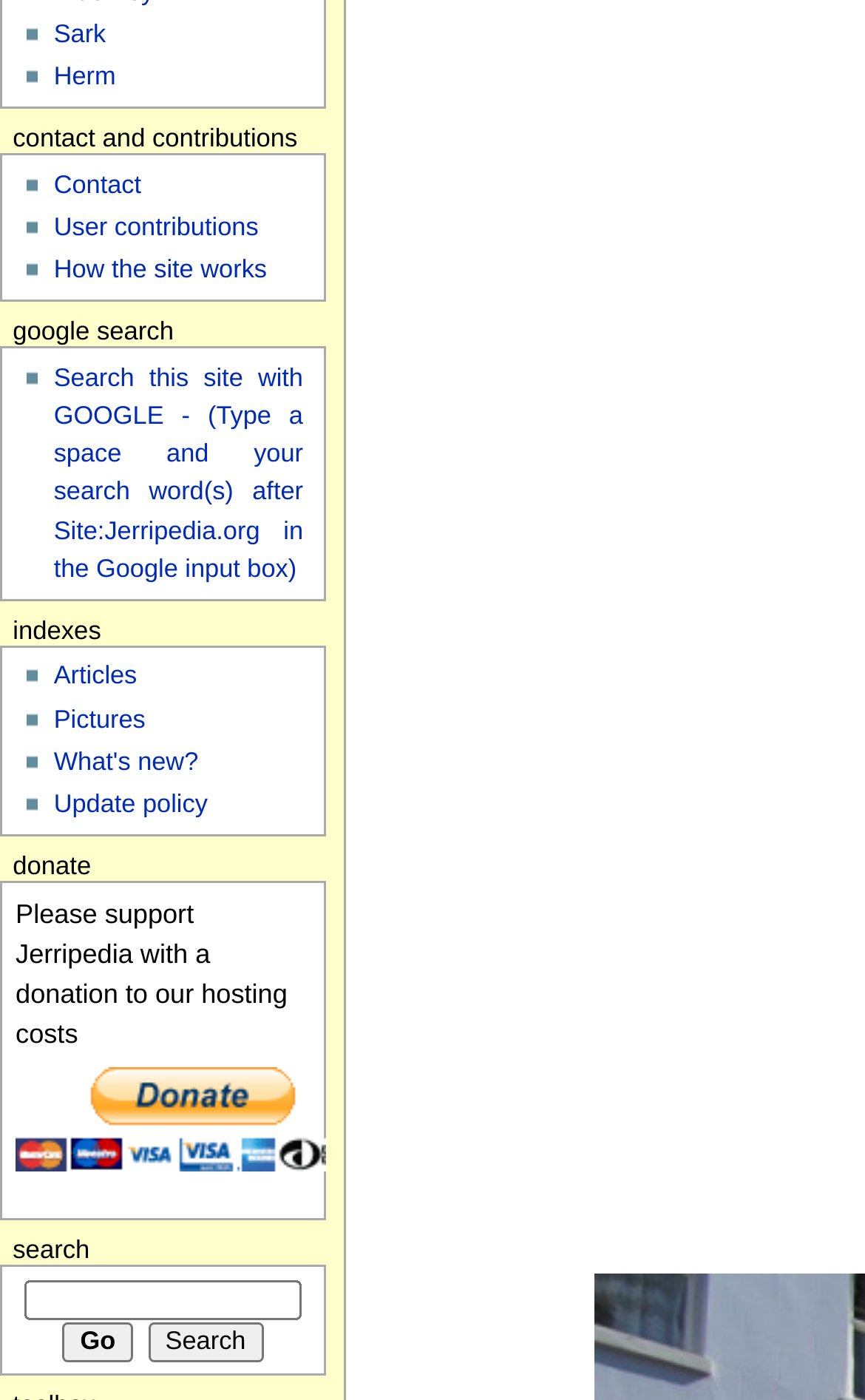Predict the bounding box coordinates for the UI element described as: "User contributions". The coordinates should be four float numbers between 0 and 1, presented as [left, top, right, bottom].

[0.062, 0.154, 0.299, 0.173]